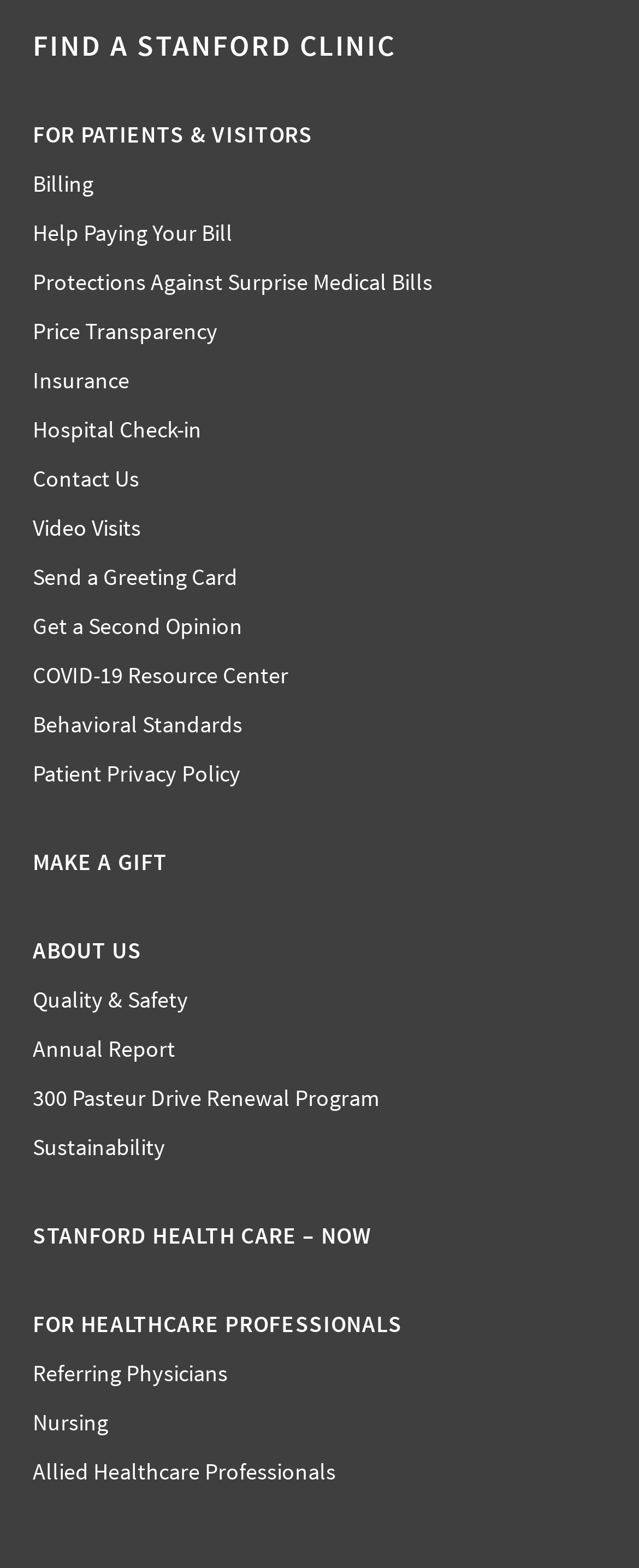Predict the bounding box coordinates of the UI element that matches this description: "300 Pasteur Drive Renewal Program". The coordinates should be in the format [left, top, right, bottom] with each value between 0 and 1.

[0.051, 0.675, 0.595, 0.694]